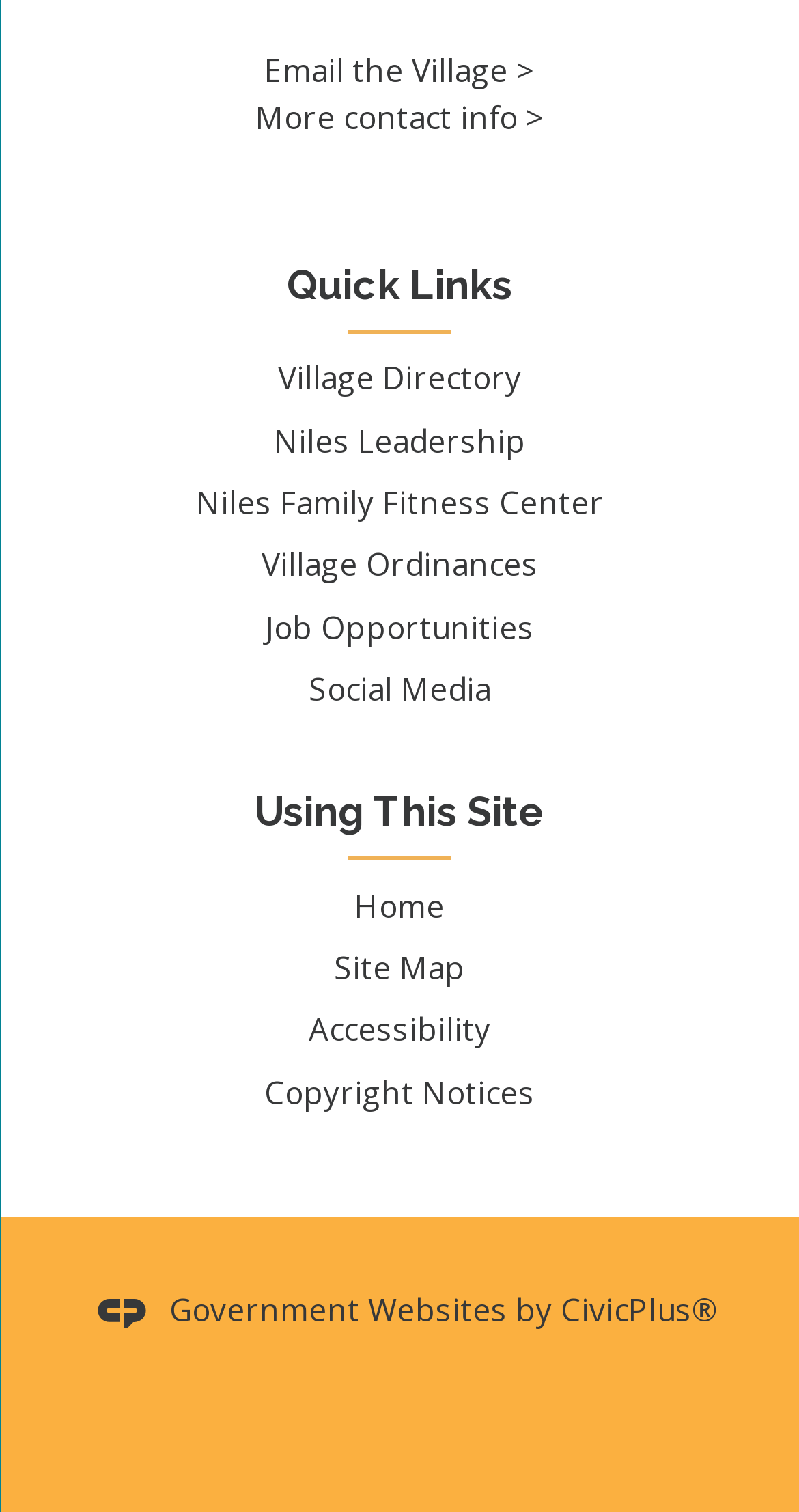Using the information in the image, give a detailed answer to the following question: How many links are in the 'Quick Links' section?

The number of links in the 'Quick Links' section can be found by counting the link elements inside the region with the name 'Quick Links', which has a bounding box coordinate of [0.039, 0.148, 0.961, 0.497]. There are 6 link elements in total.